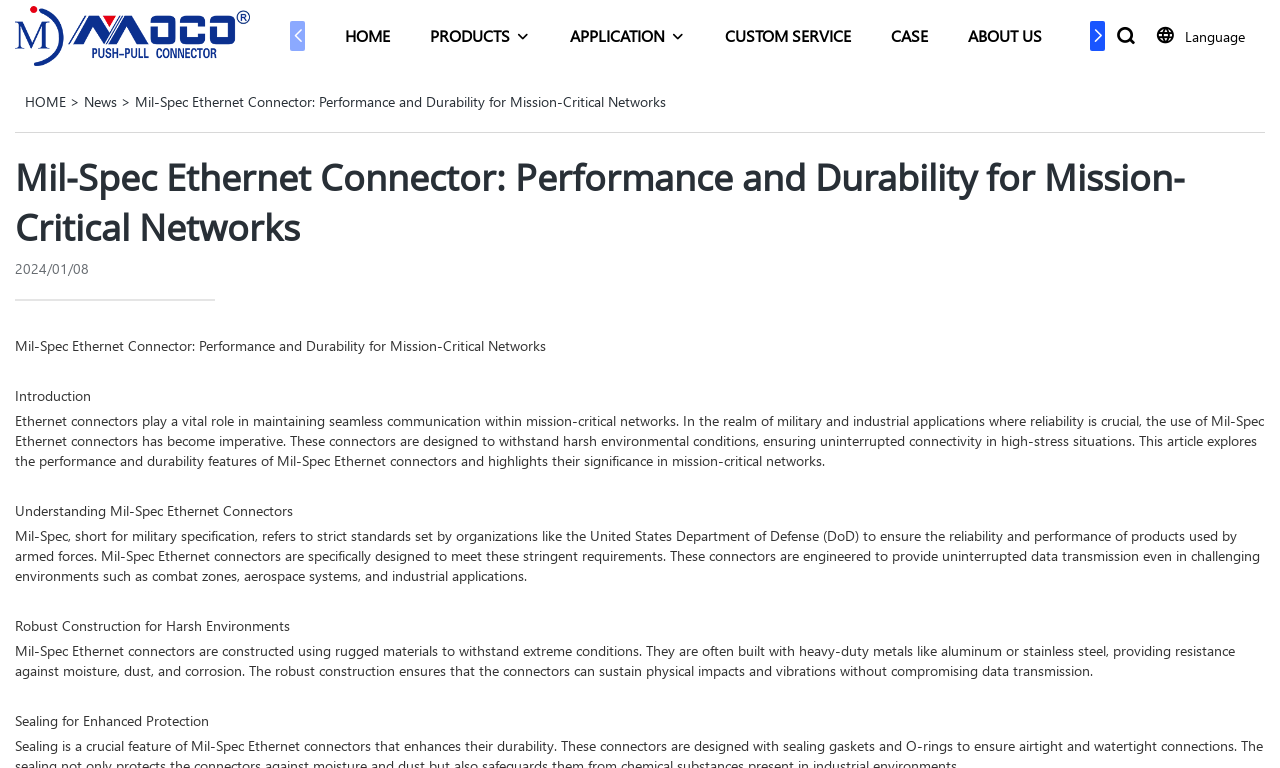Bounding box coordinates are specified in the format (top-left x, top-left y, bottom-right x, bottom-right y). All values are floating point numbers bounded between 0 and 1. Please provide the bounding box coordinate of the region this sentence describes: NEWS

[0.845, 0.027, 0.88, 0.065]